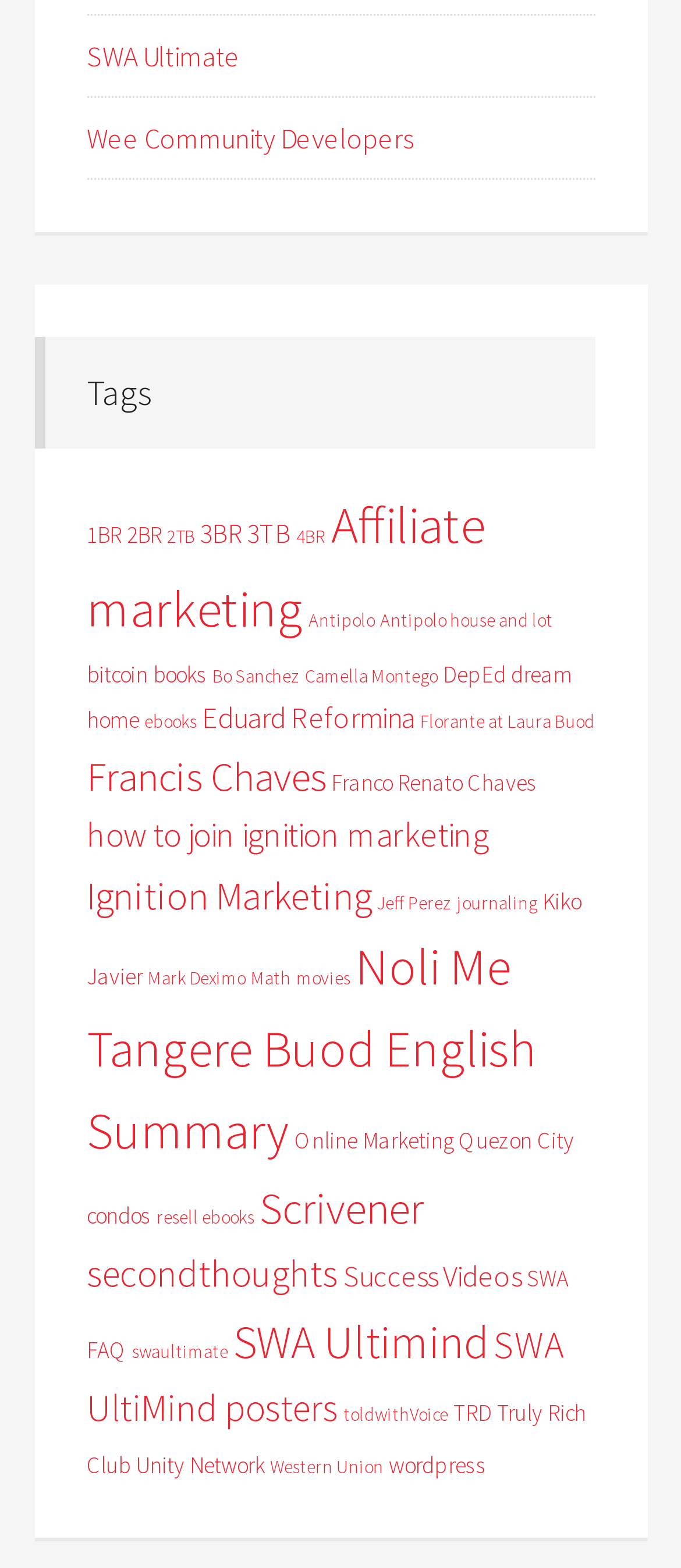How many tags have more than 10 items?
Based on the screenshot, answer the question with a single word or phrase.

3